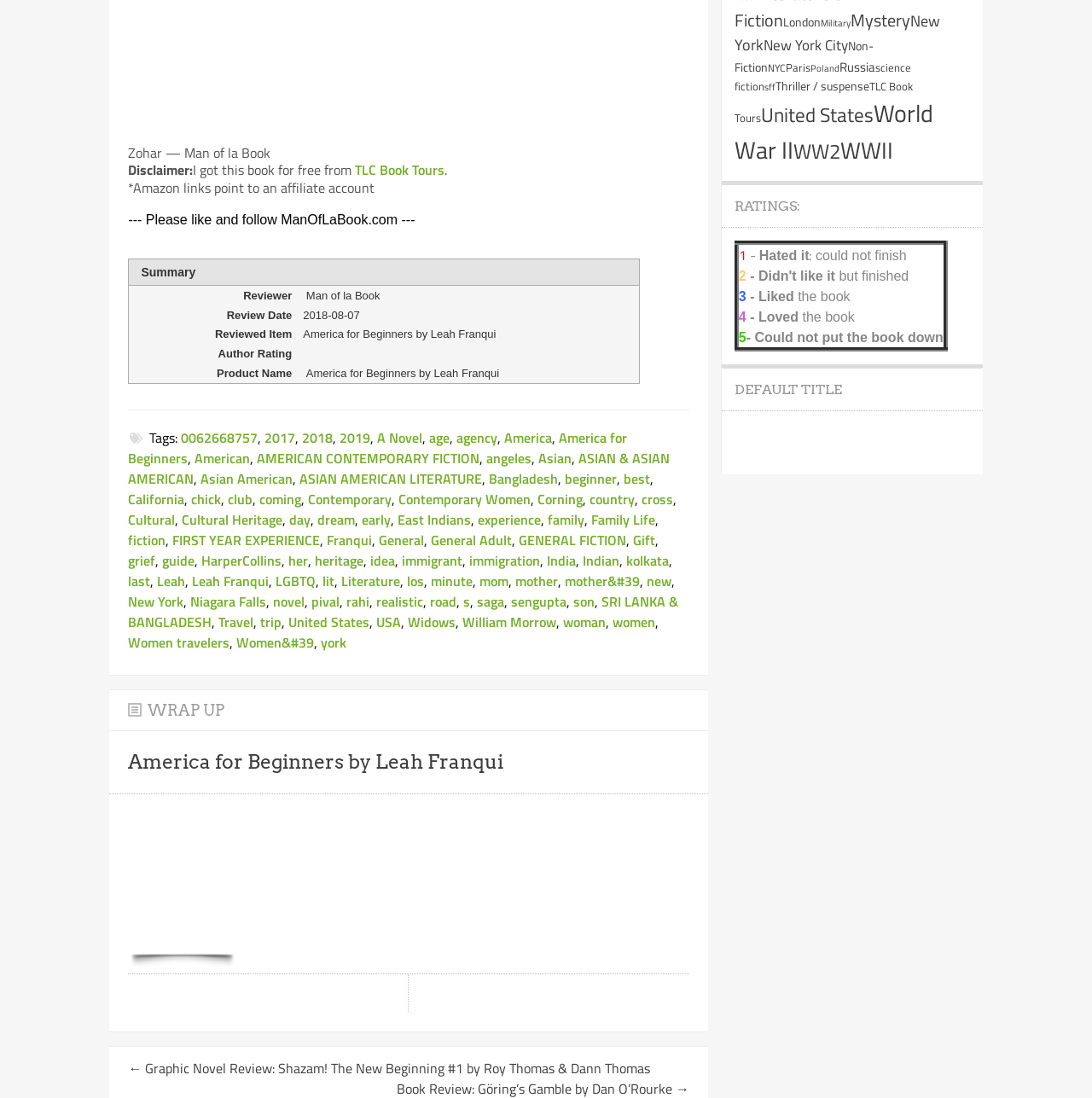Kindly determine the bounding box coordinates for the area that needs to be clicked to execute this instruction: "Click on the 'TLC Book Tours' link".

[0.325, 0.146, 0.407, 0.164]